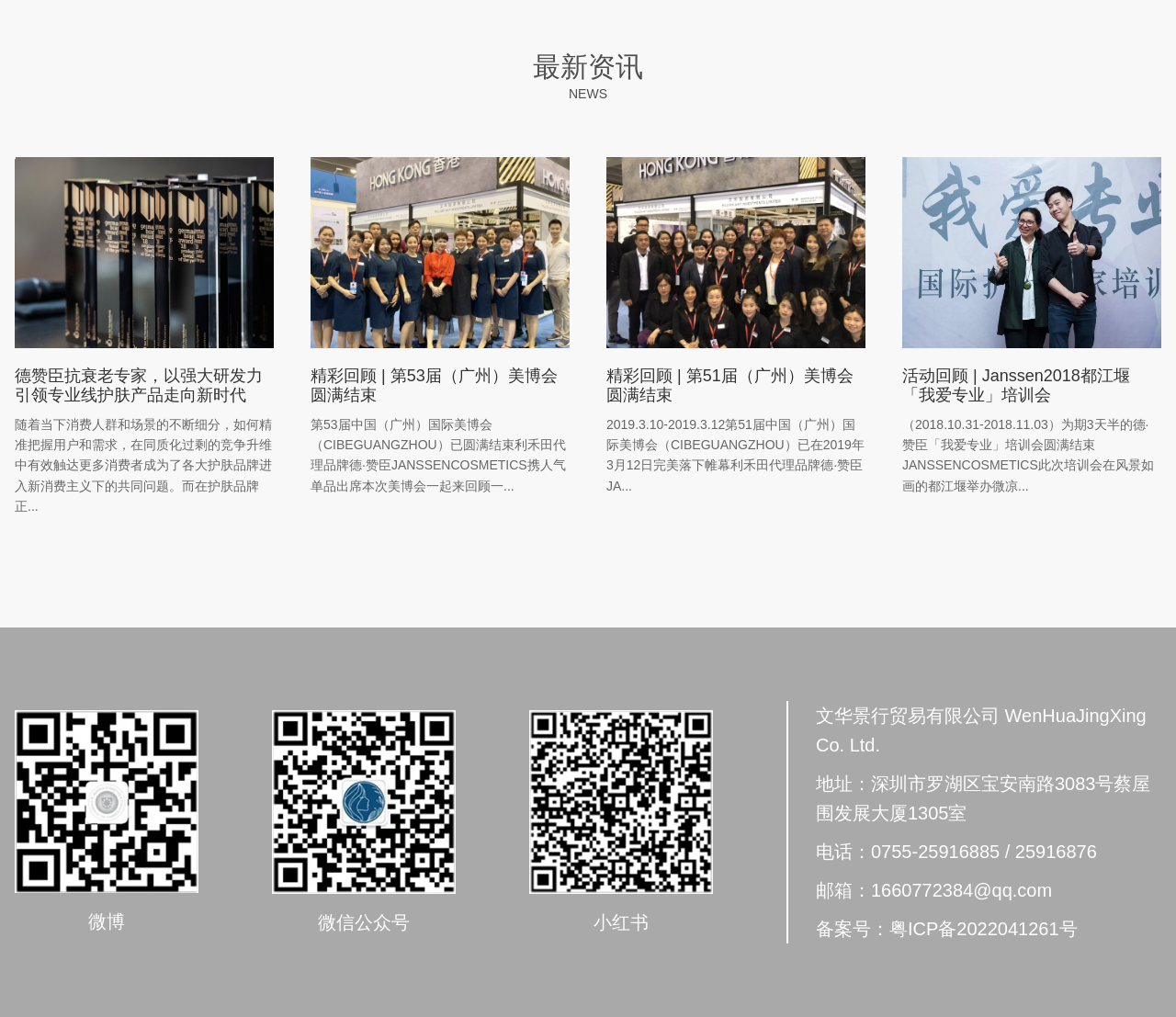Please locate the bounding box coordinates of the element that needs to be clicked to achieve the following instruction: "Visit the website of WenHuaJingXing Co. Ltd.". The coordinates should be four float numbers between 0 and 1, i.e., [left, top, right, bottom].

[0.694, 0.693, 0.975, 0.742]